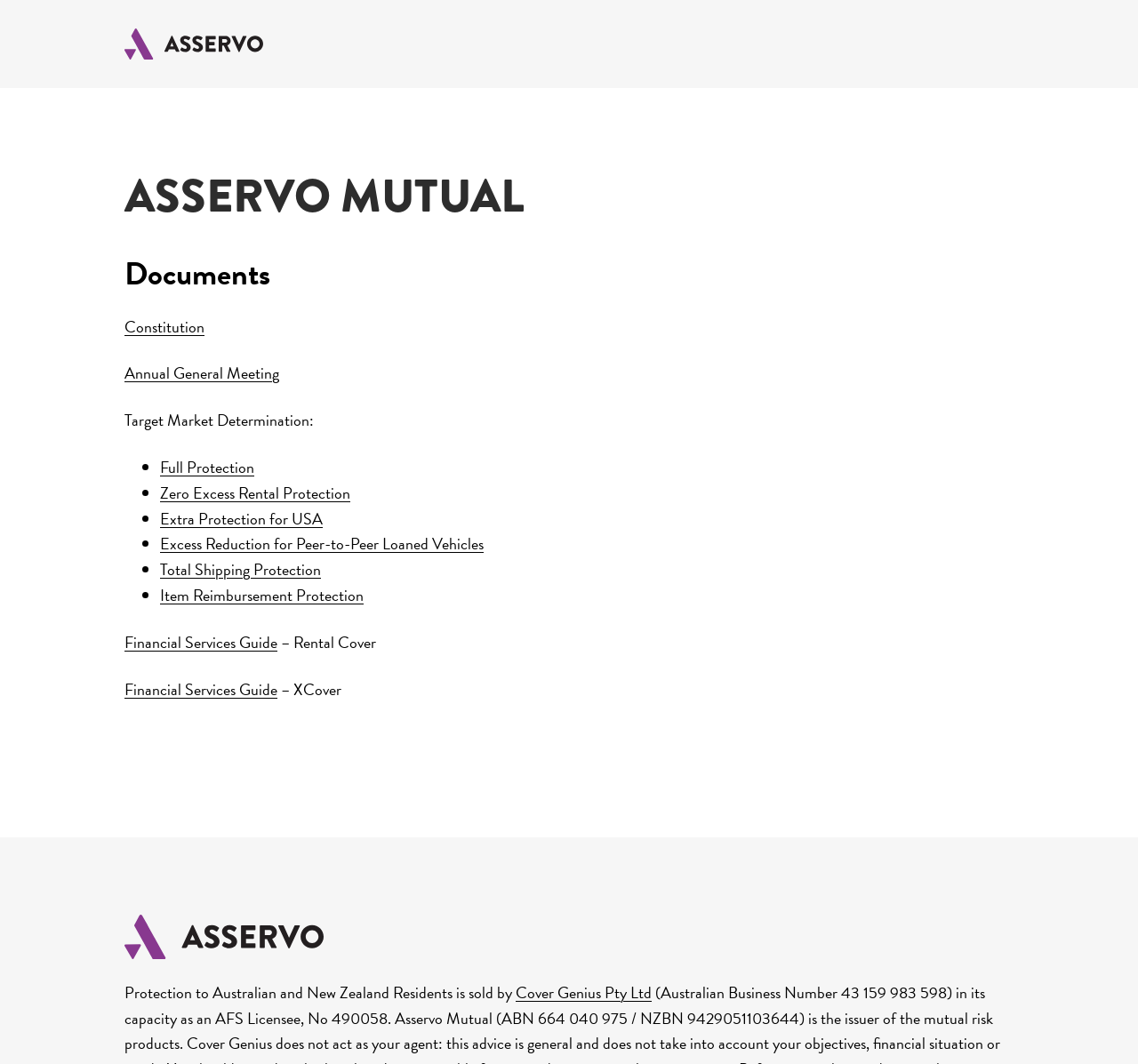Give a concise answer using only one word or phrase for this question:
Who sells protection to Australian and New Zealand Residents?

Cover Genius Pty Ltd